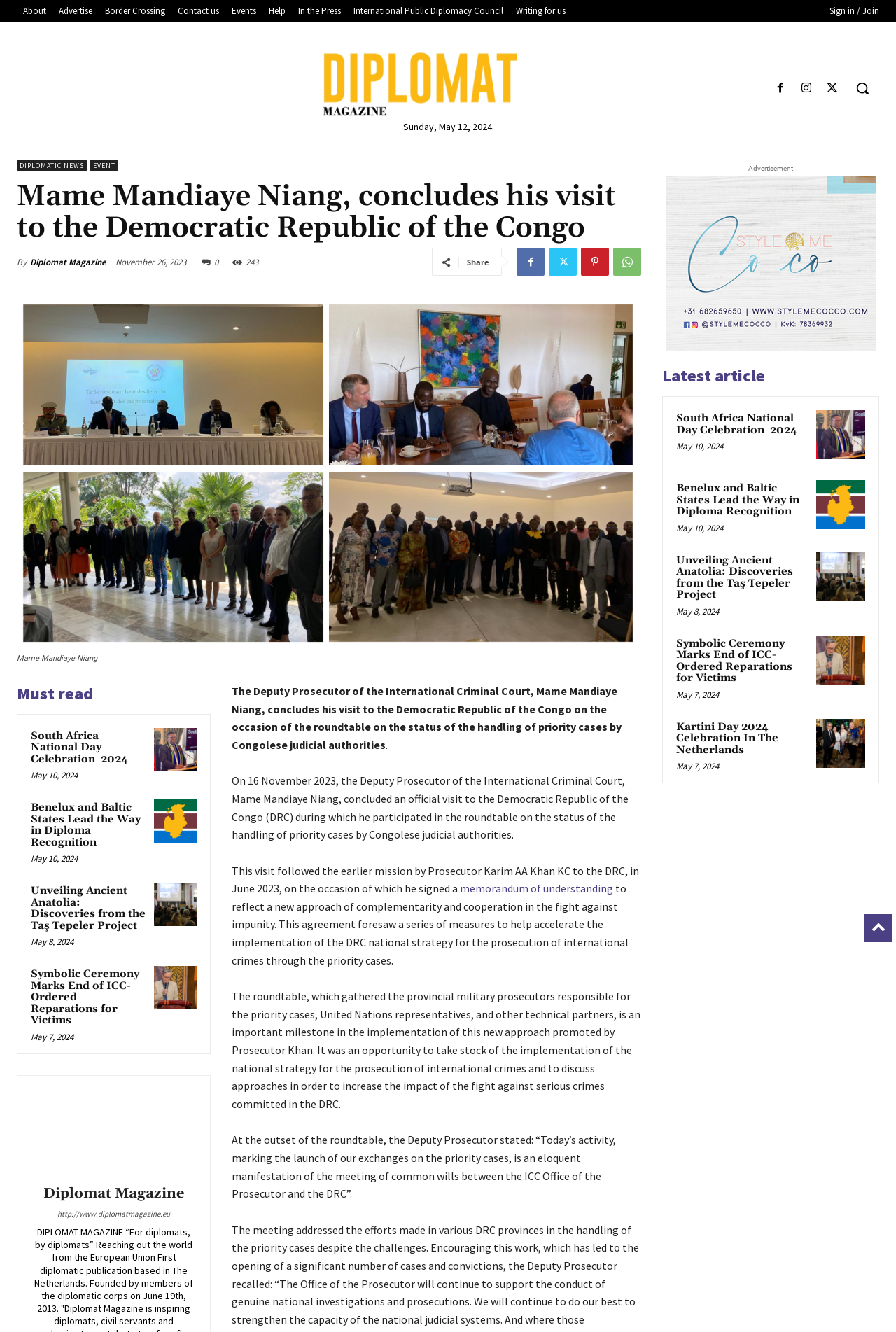Specify the bounding box coordinates of the element's region that should be clicked to achieve the following instruction: "Click on the 'About' link". The bounding box coordinates consist of four float numbers between 0 and 1, in the format [left, top, right, bottom].

[0.019, 0.003, 0.059, 0.014]